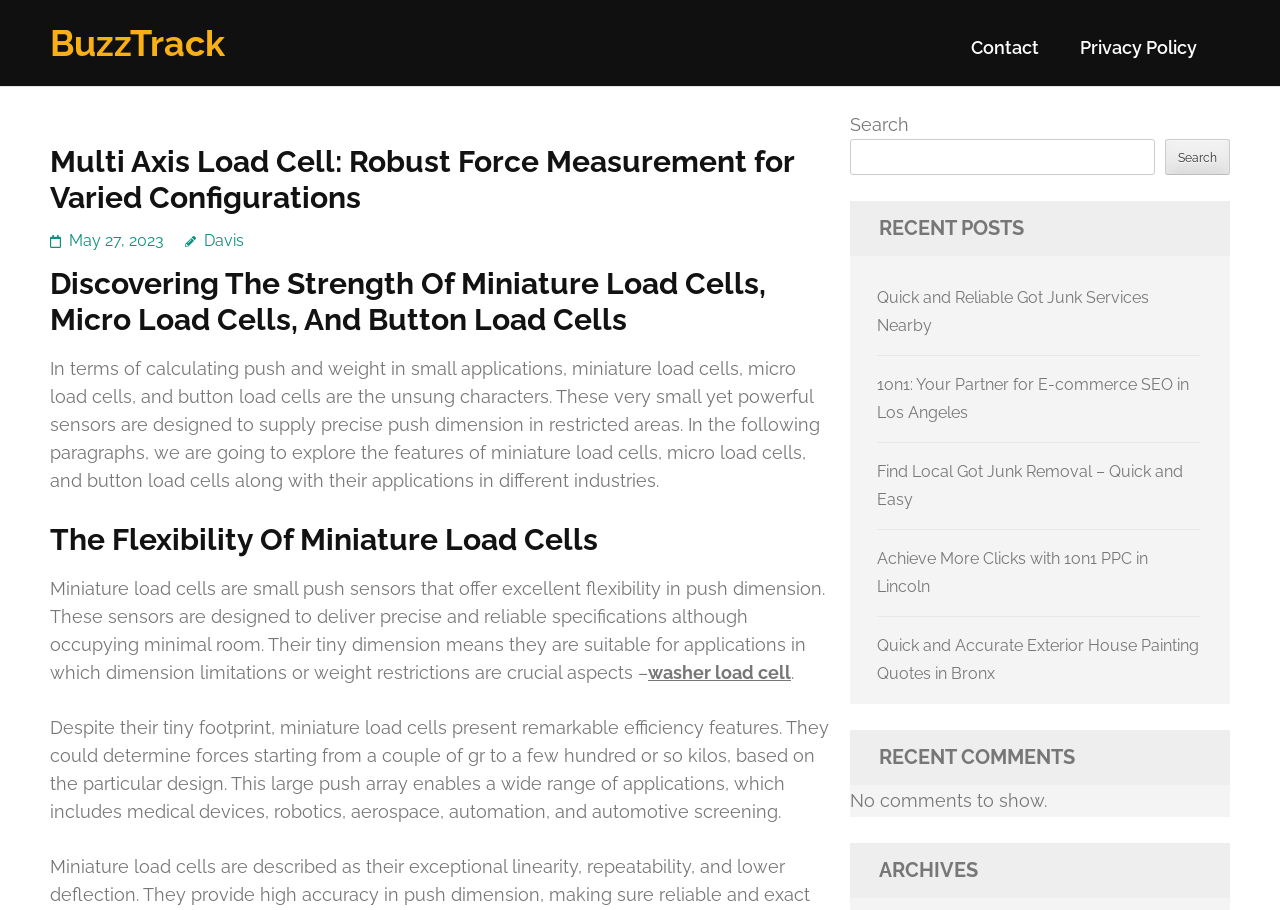Using the information shown in the image, answer the question with as much detail as possible: What is the purpose of miniature load cells?

I read the static text element that describes the features of miniature load cells, micro load cells, and button load cells, and found that miniature load cells are designed to supply precise push dimension in restricted areas.